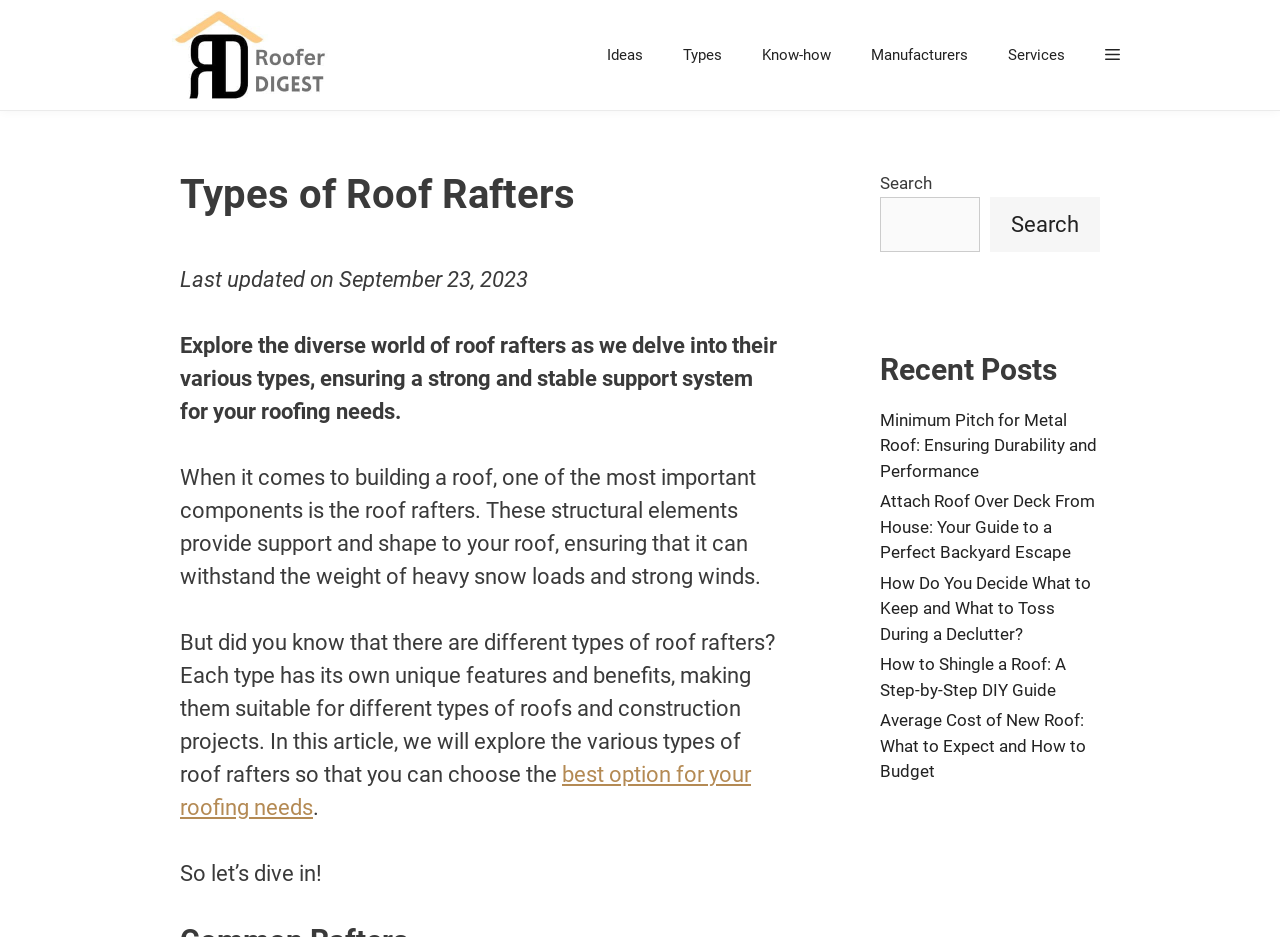Can you provide the bounding box coordinates for the element that should be clicked to implement the instruction: "Click on the 'best option for your roofing needs' link"?

[0.141, 0.813, 0.587, 0.875]